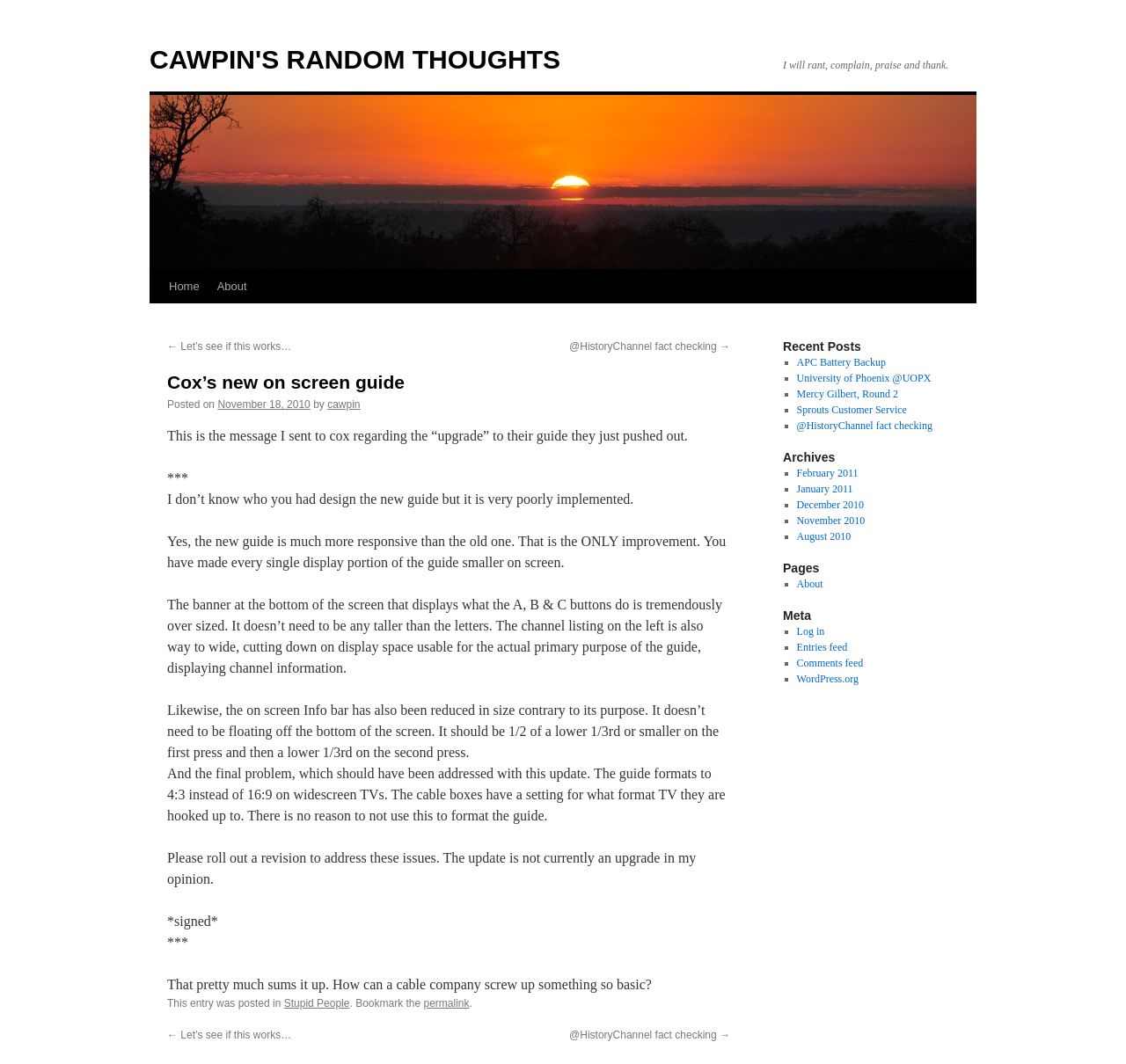What is the category of the blog post?
We need a detailed and exhaustive answer to the question. Please elaborate.

The blog post is categorized under 'Stupid People', which suggests that the author is frustrated with the design decisions made by Cox.